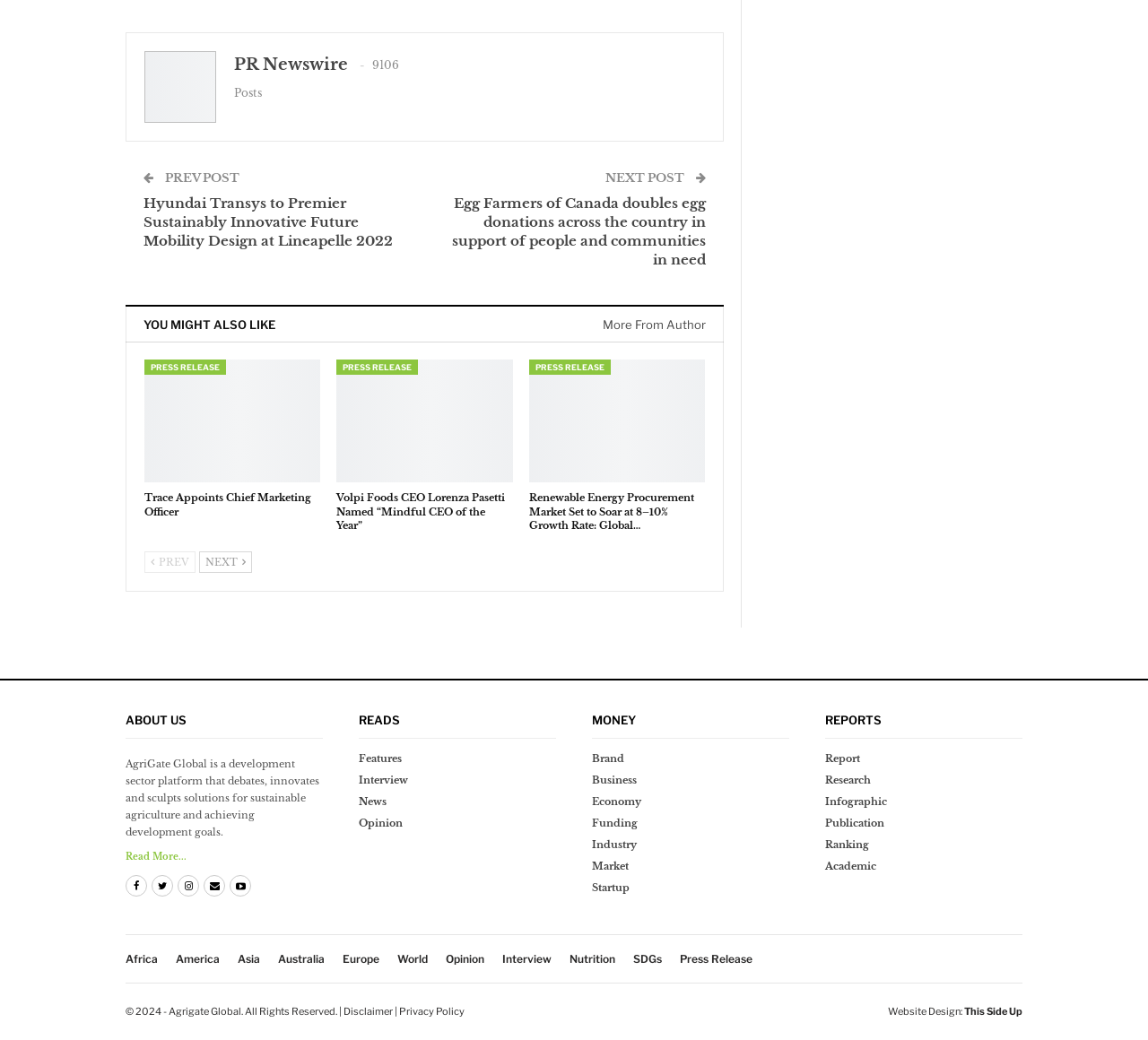Extract the bounding box coordinates of the UI element described by: "Home". The coordinates should include four float numbers ranging from 0 to 1, e.g., [left, top, right, bottom].

None